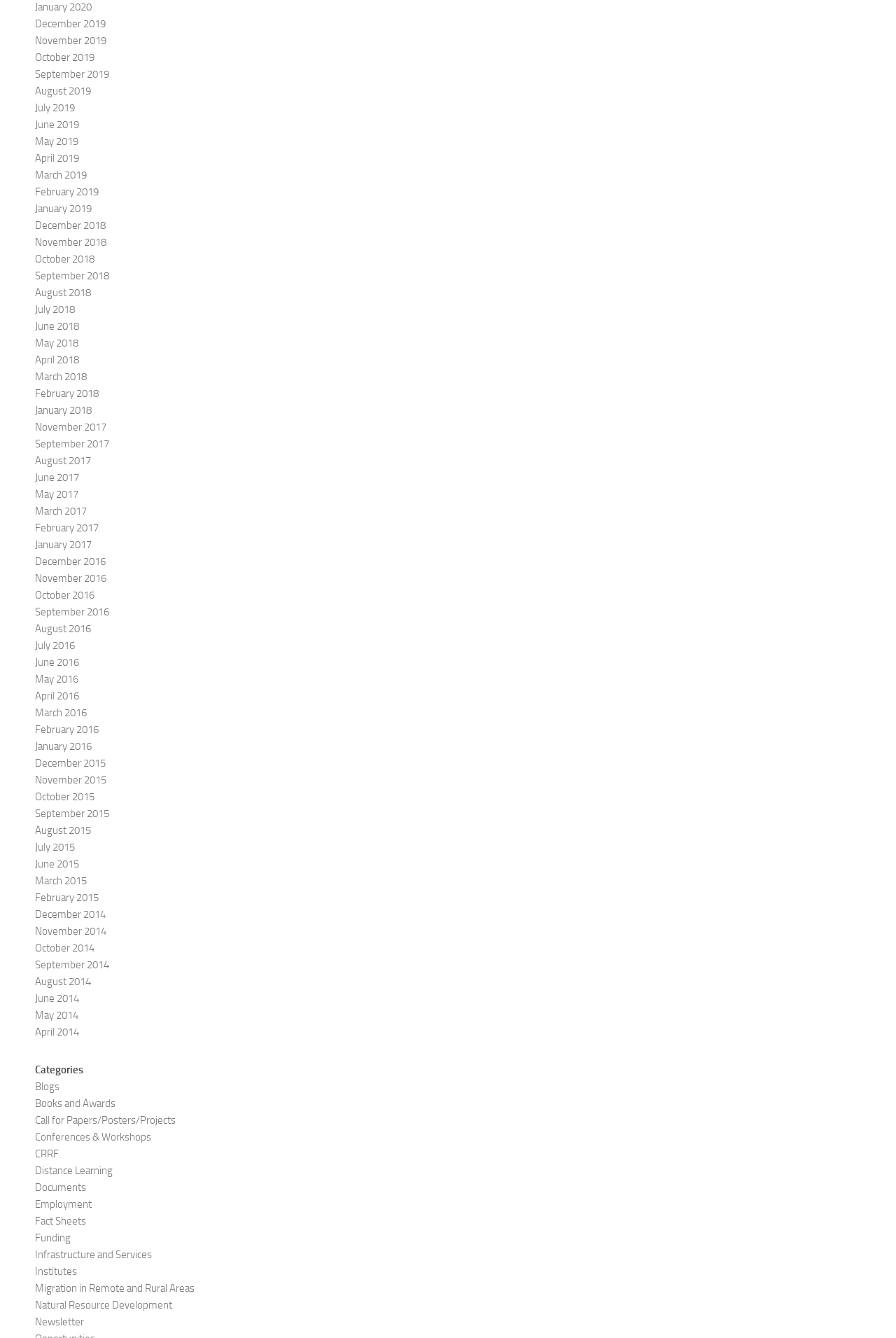Find the bounding box of the web element that fits this description: "Conferences & Workshops".

[0.039, 0.845, 0.169, 0.854]